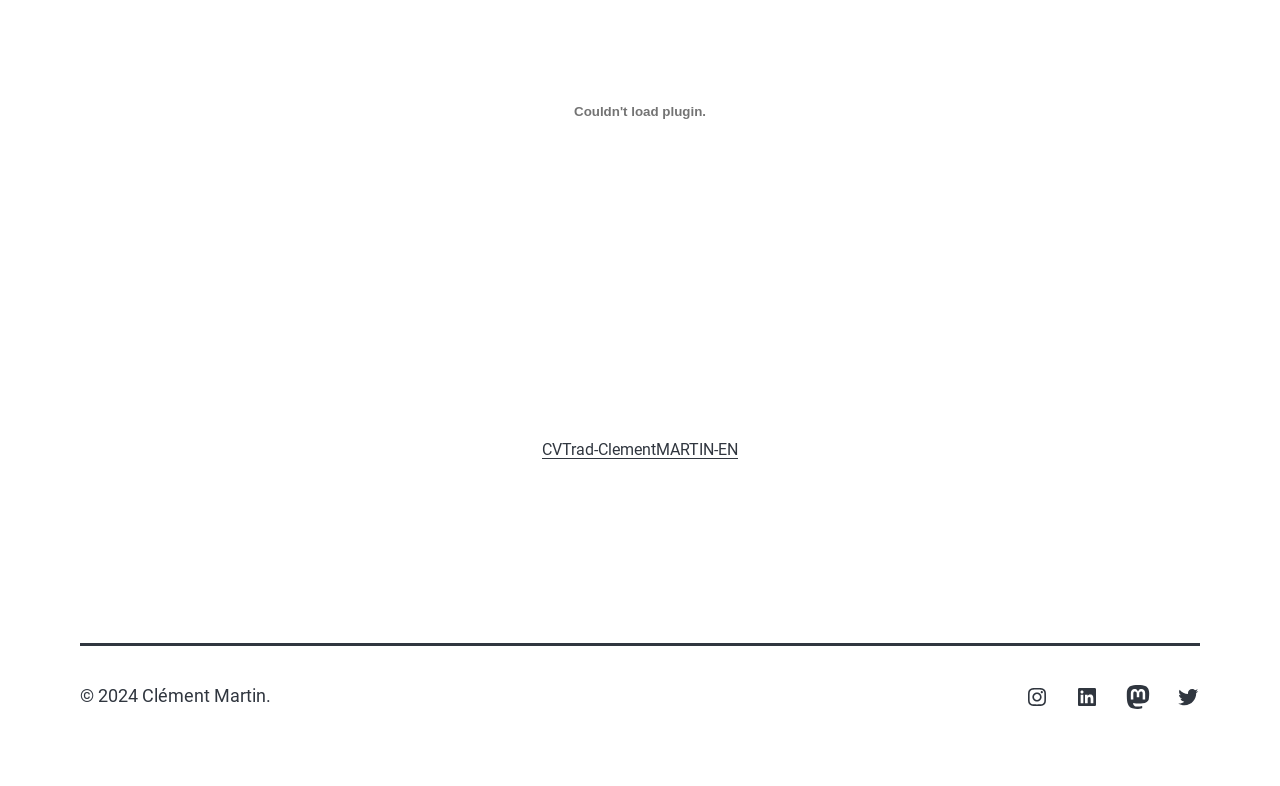What is the year of copyright for this website?
Can you provide a detailed and comprehensive answer to the question?

I found the copyright text '© 2024 Clément Martin.' at the bottom of the webpage, which indicates that the year of copyright for this website is 2024.